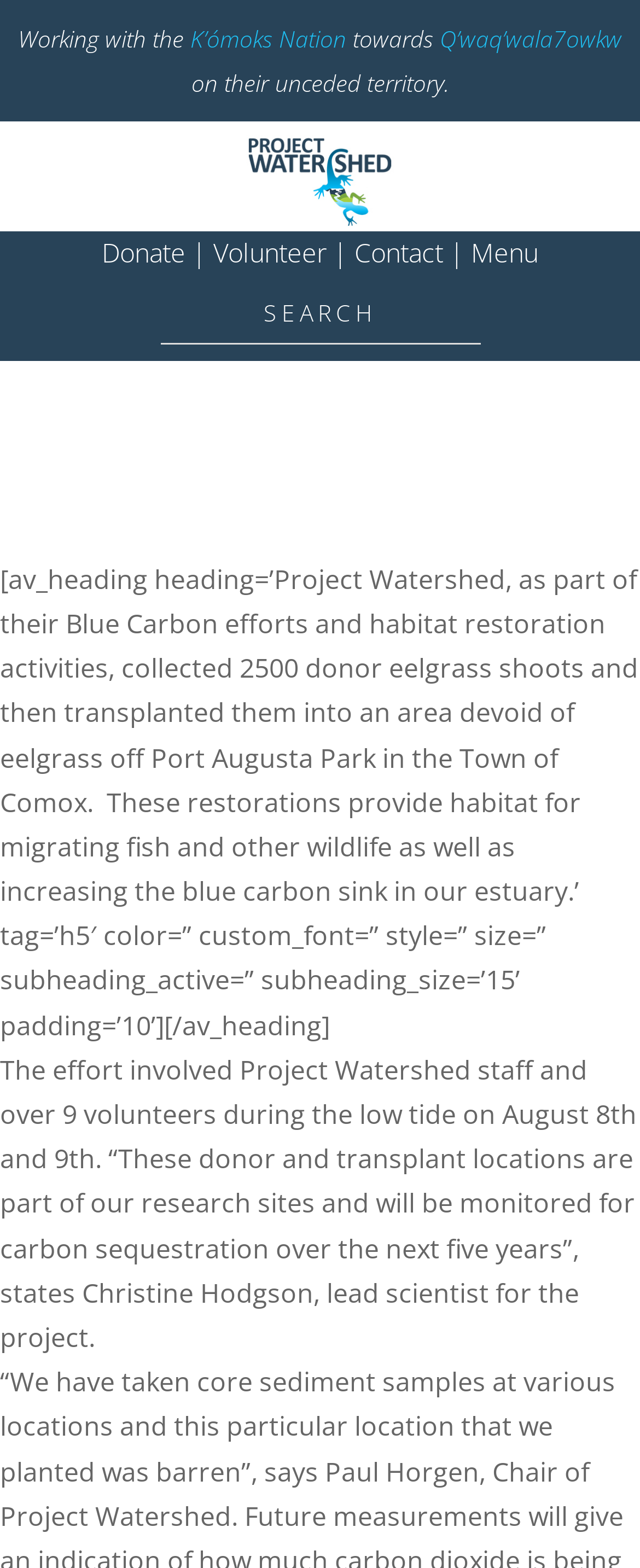Give a short answer to this question using one word or a phrase:
What is the organization working with?

K’ómoks Nation